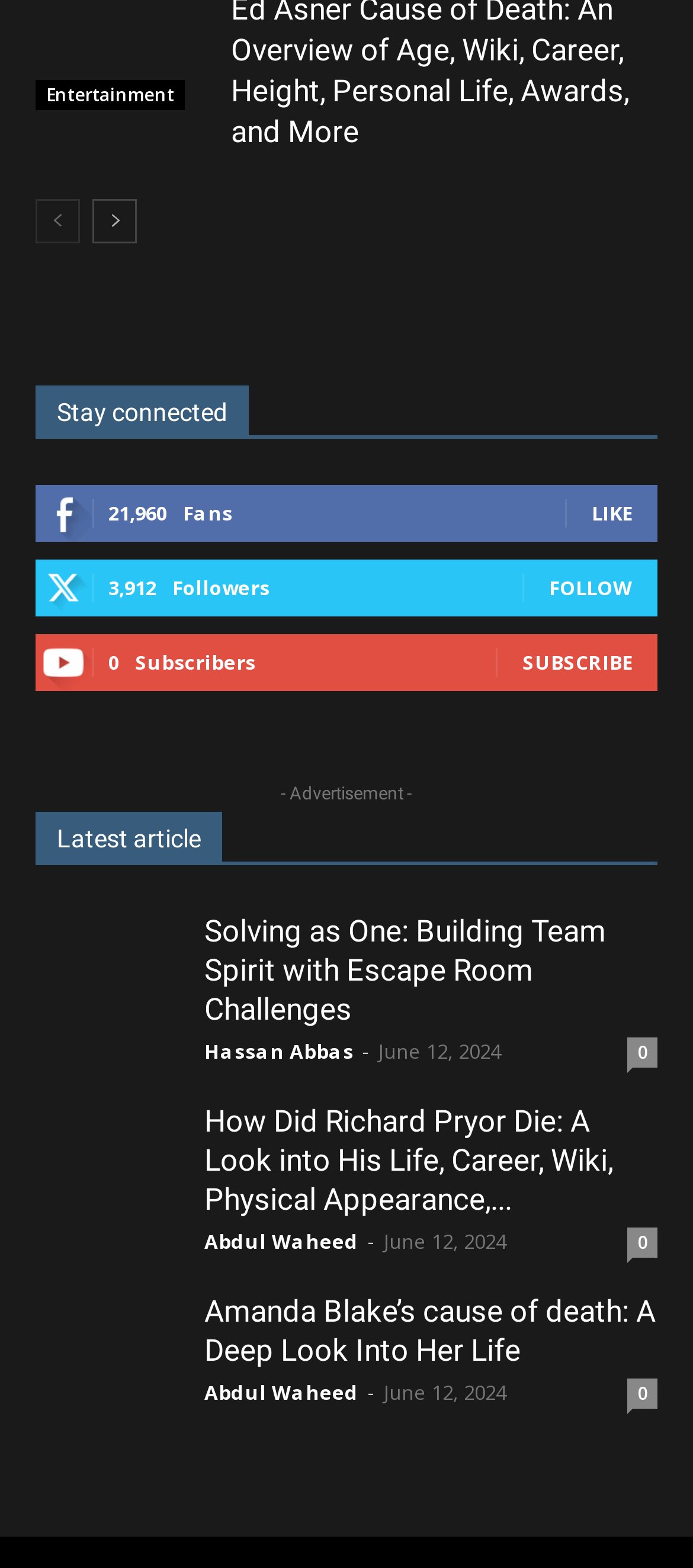Determine the bounding box for the UI element as described: "Abdul Waheed". The coordinates should be represented as four float numbers between 0 and 1, formatted as [left, top, right, bottom].

[0.295, 0.782, 0.518, 0.799]